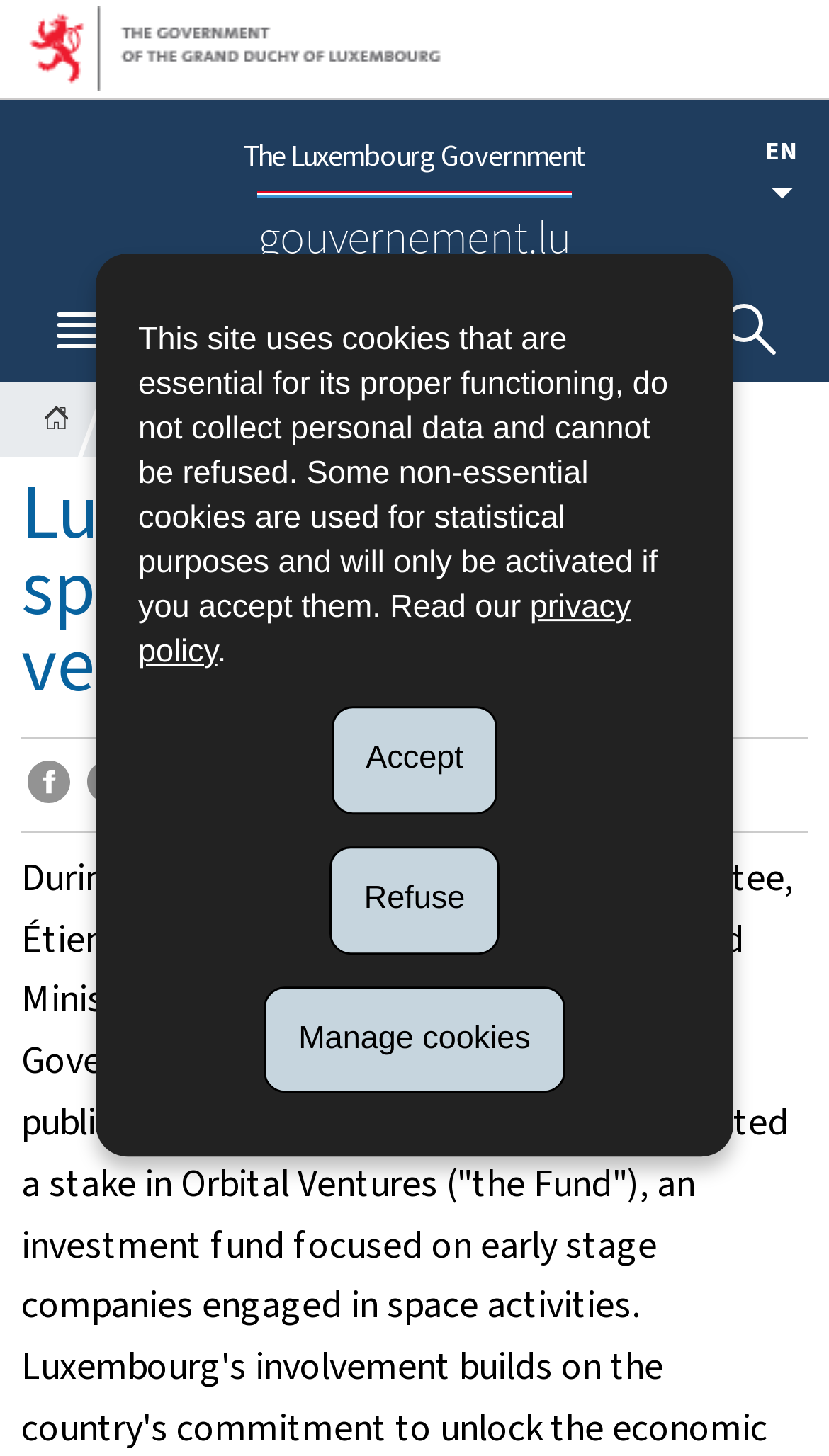Identify the coordinates of the bounding box for the element that must be clicked to accomplish the instruction: "Visit the homepage".

[0.026, 0.263, 0.108, 0.314]